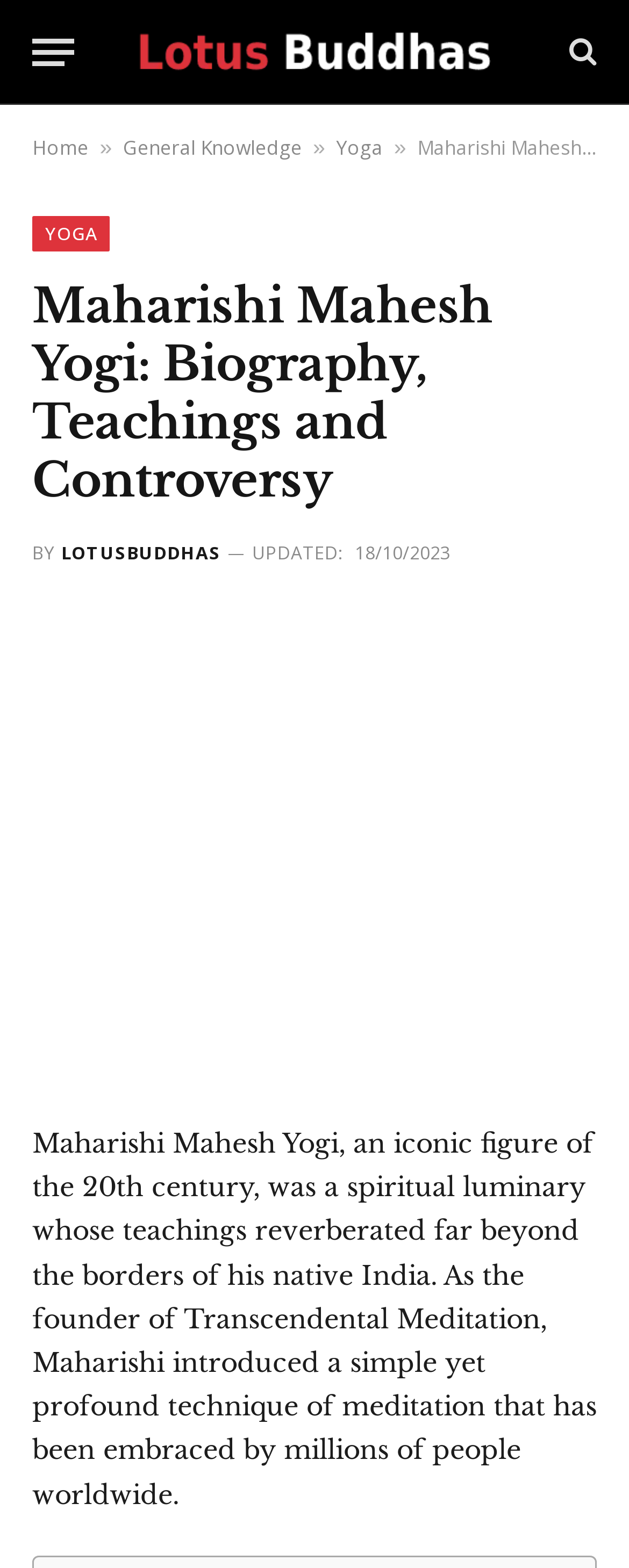Identify the coordinates of the bounding box for the element that must be clicked to accomplish the instruction: "Click the Menu button".

[0.051, 0.01, 0.118, 0.057]